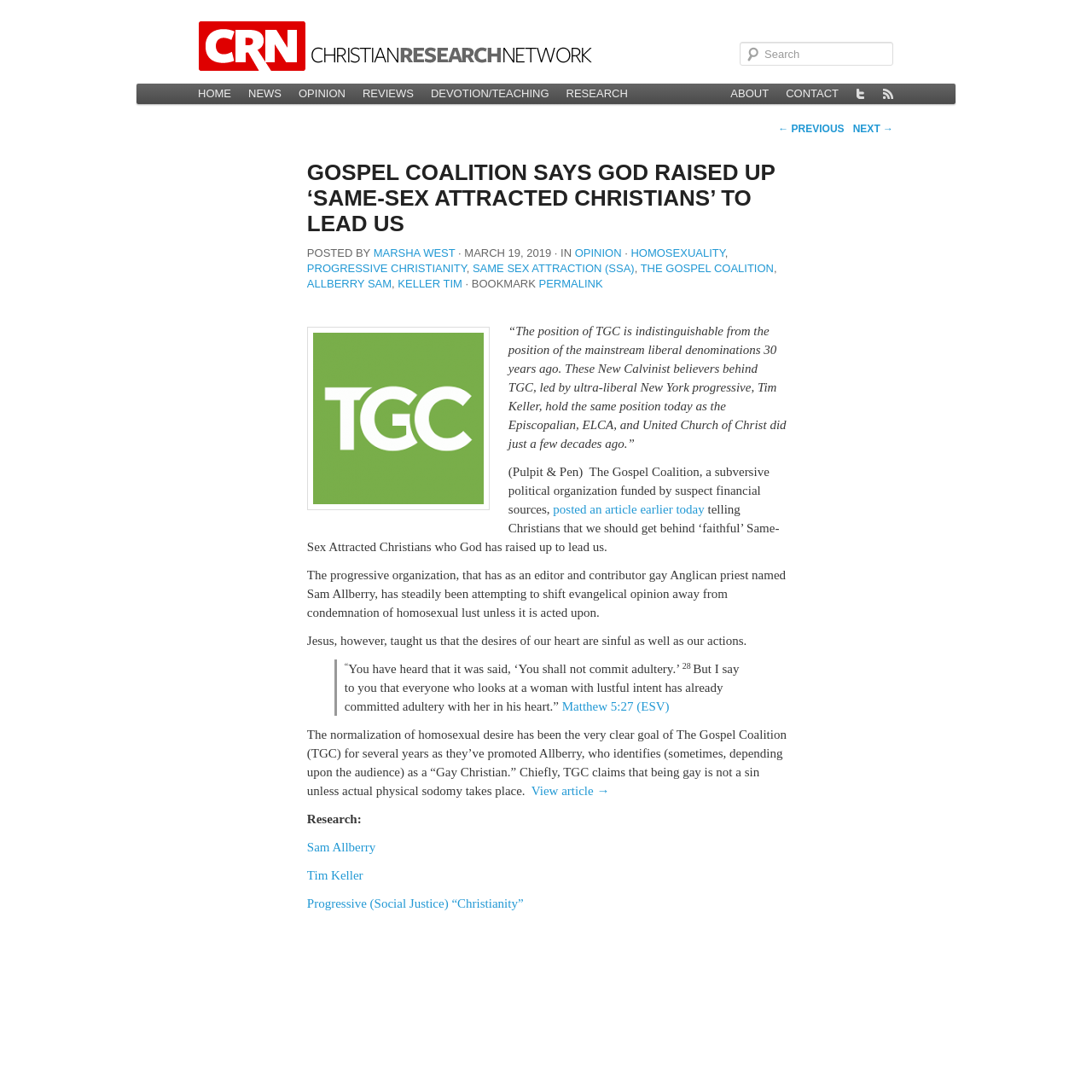Extract the bounding box coordinates of the UI element described: "posted an article earlier today". Provide the coordinates in the format [left, top, right, bottom] with values ranging from 0 to 1.

[0.507, 0.46, 0.645, 0.473]